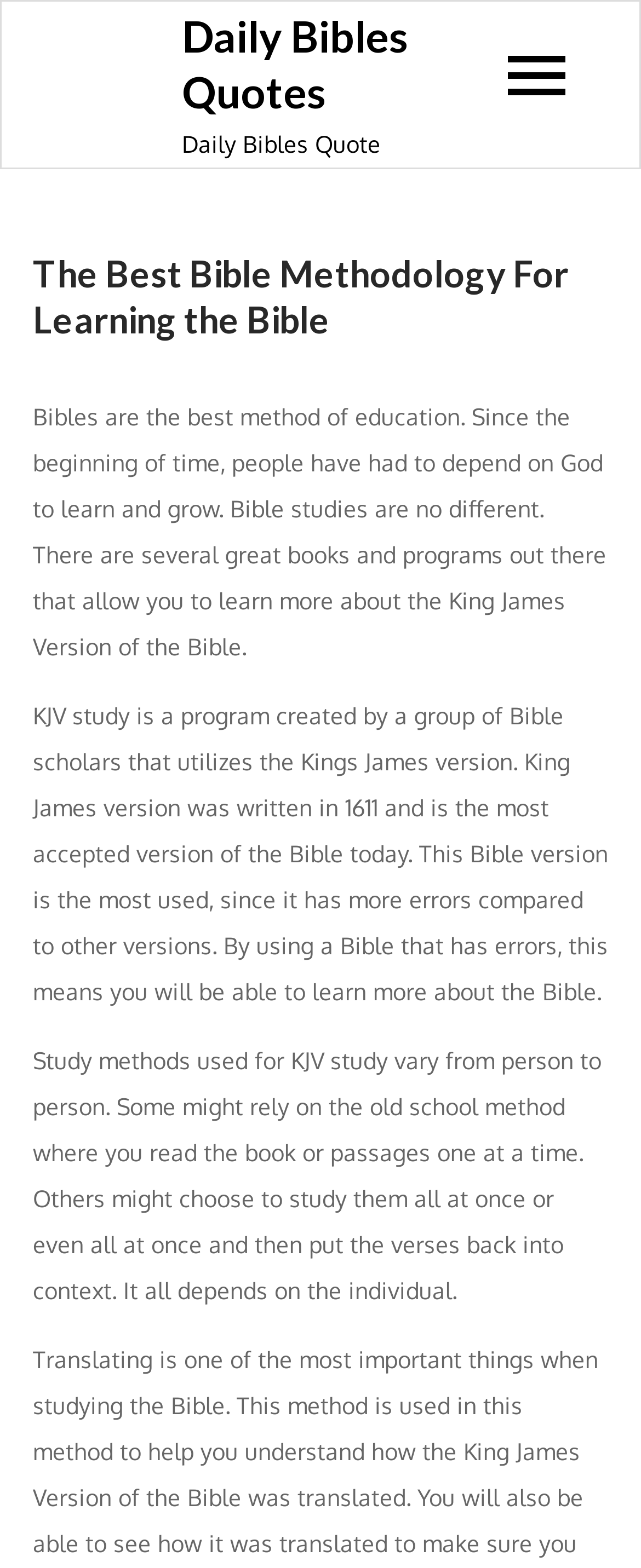Determine the bounding box for the HTML element described here: "Daily Bibles Quotes". The coordinates should be given as [left, top, right, bottom] with each number being a float between 0 and 1.

[0.283, 0.006, 0.637, 0.075]